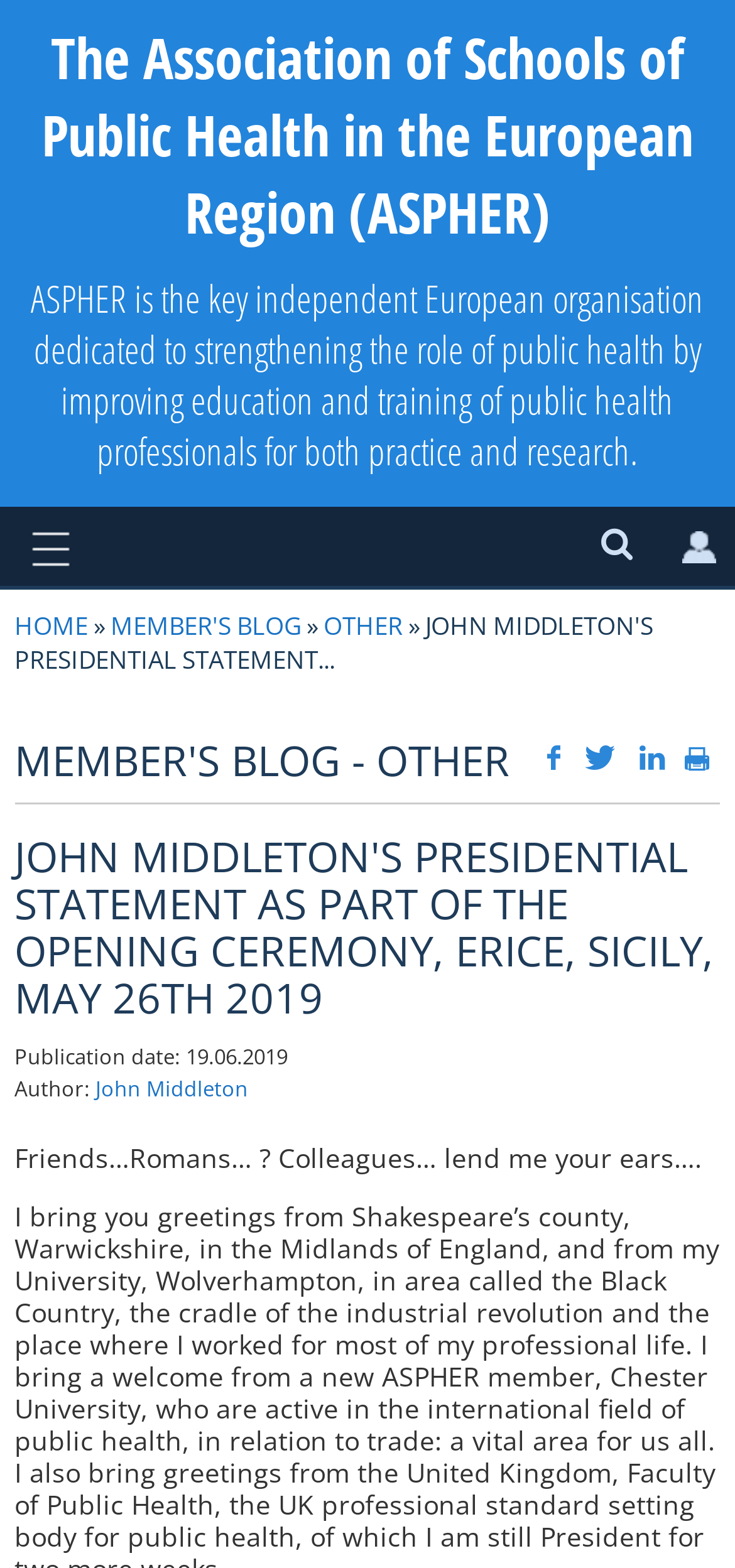Explain the webpage's design and content in an elaborate manner.

The webpage is about the Association of Schools of Public Health in the European Region (ASPHER) and specifically displays a member's blog post titled "OTHER". 

At the top of the page, there is a heading with the organization's name, which is also a link. Below it, there is a brief description of ASPHER's mission. 

On the top-left corner, there is a "Menu" link with an accompanying icon. On the top-right corner, there is a "Log-in" link with an icon. 

Below these elements, there is a navigation bar with links to "HOME", "MEMBER'S BLOG", and "OTHER", indicating the current page. 

The main content of the page is a blog post titled "MEMBER'S BLOG - OTHER", which has several social media sharing links below it. 

The blog post is titled "JOHN MIDDLETON'S PRESIDENTIAL STATEMENT AS PART OF THE OPENING CEREMONY, ERICE, SICILY, MAY 26TH 2019". It displays the publication date and the author's name, John Middleton, who is also a link. 

The blog post content starts with "Friends…Romans…? Colleagues… lend me your ears…."